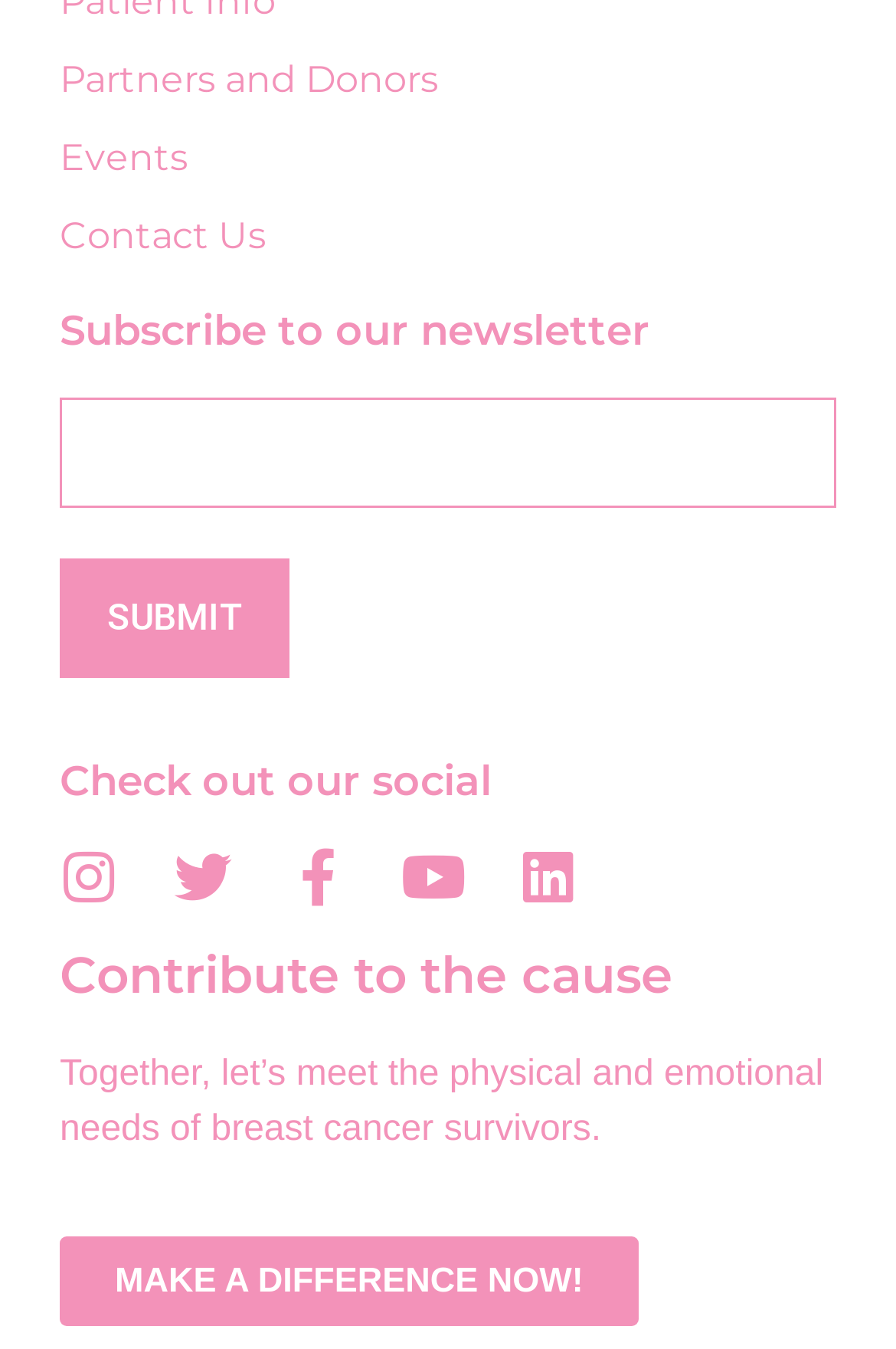Use the details in the image to answer the question thoroughly: 
What is the theme of the webpage?

I analyzed the content of the webpage, including the text 'Together, let’s meet the physical and emotional needs of breast cancer survivors.' and the call-to-action button 'MAKE A DIFFERENCE NOW!', and inferred that the theme of the webpage is related to breast cancer support and fundraising.